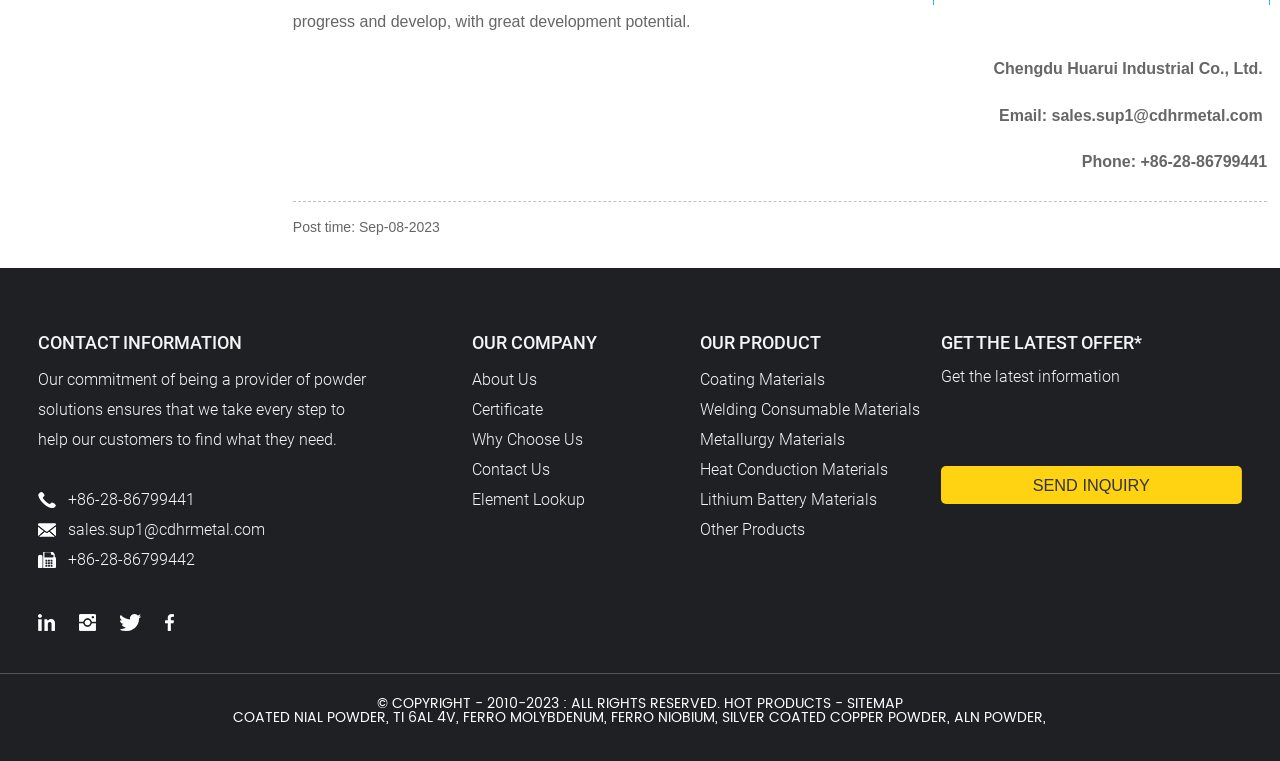Pinpoint the bounding box coordinates of the clickable element to carry out the following instruction: "Explore the company's products."

[0.547, 0.486, 0.645, 0.511]